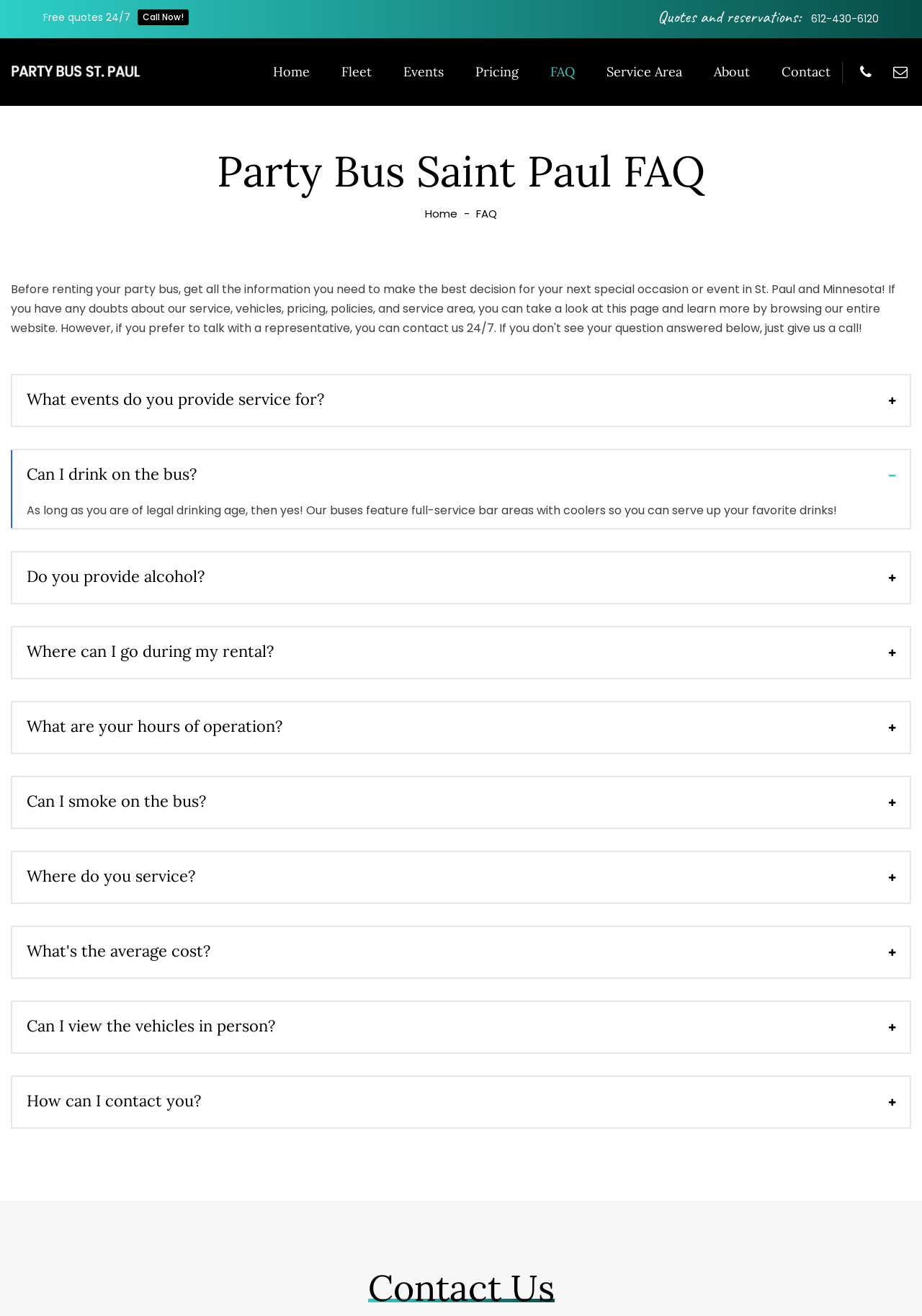Select the bounding box coordinates of the element I need to click to carry out the following instruction: "Go to the FAQ page".

[0.581, 0.029, 0.639, 0.08]